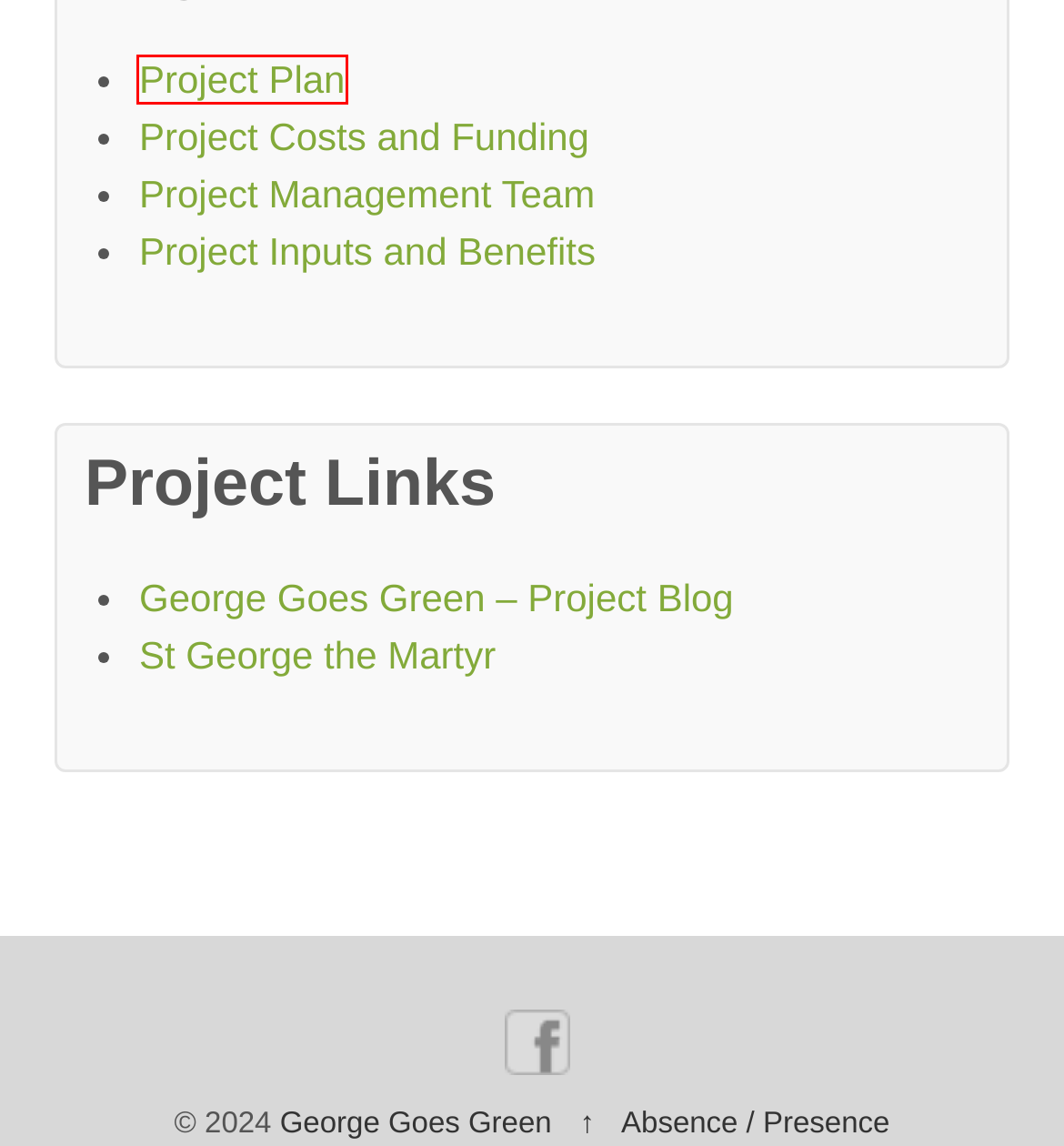You are provided with a screenshot of a webpage that has a red bounding box highlighting a UI element. Choose the most accurate webpage description that matches the new webpage after clicking the highlighted element. Here are your choices:
A. Project Plan | George Goes Green
B. George Goes Green Blog
C. Project | George Goes Green
D. Project Management Team | George Goes Green
E. Absence/Presence - absence-presence.co.uk – absence-presence.co.uk
F. St George and St John, Newbury – A progressive and inclusive benefice in the south of Newbury
G. Project Inputs and Benefits | George Goes Green
H. George Goes Green | Local community needs met with radical green solutions

A